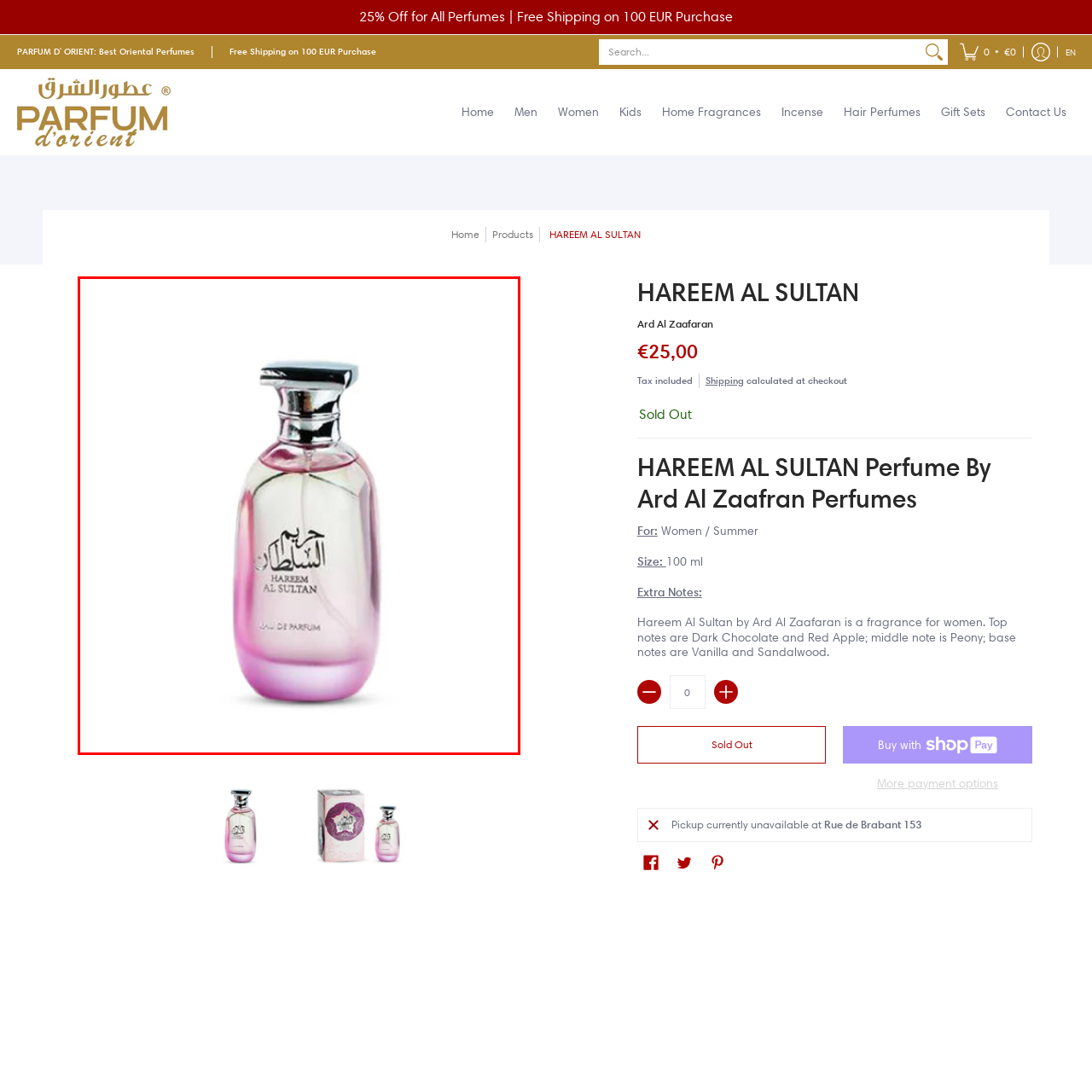Look at the photo within the red outline and describe it thoroughly.

This image showcases a beautifully designed bottle of HAREEM AL SULTAN perfume, which is part of the Ard Al Zaafaran collection. The elegant bottle, featuring a curvaceous shape and a chic metallic cap, reflects a blend of sophistication and allure. The transparent glass reveals a delicate pink liquid, hinting at the enchanting fragrance within, crafted specifically for women. This perfume is an Eau de Parfum formulation, delivering a rich scent experience. Its packaging reflects a luxurious aesthetic, making it an ideal choice for those looking to add a touch of elegance to their perfume collection.